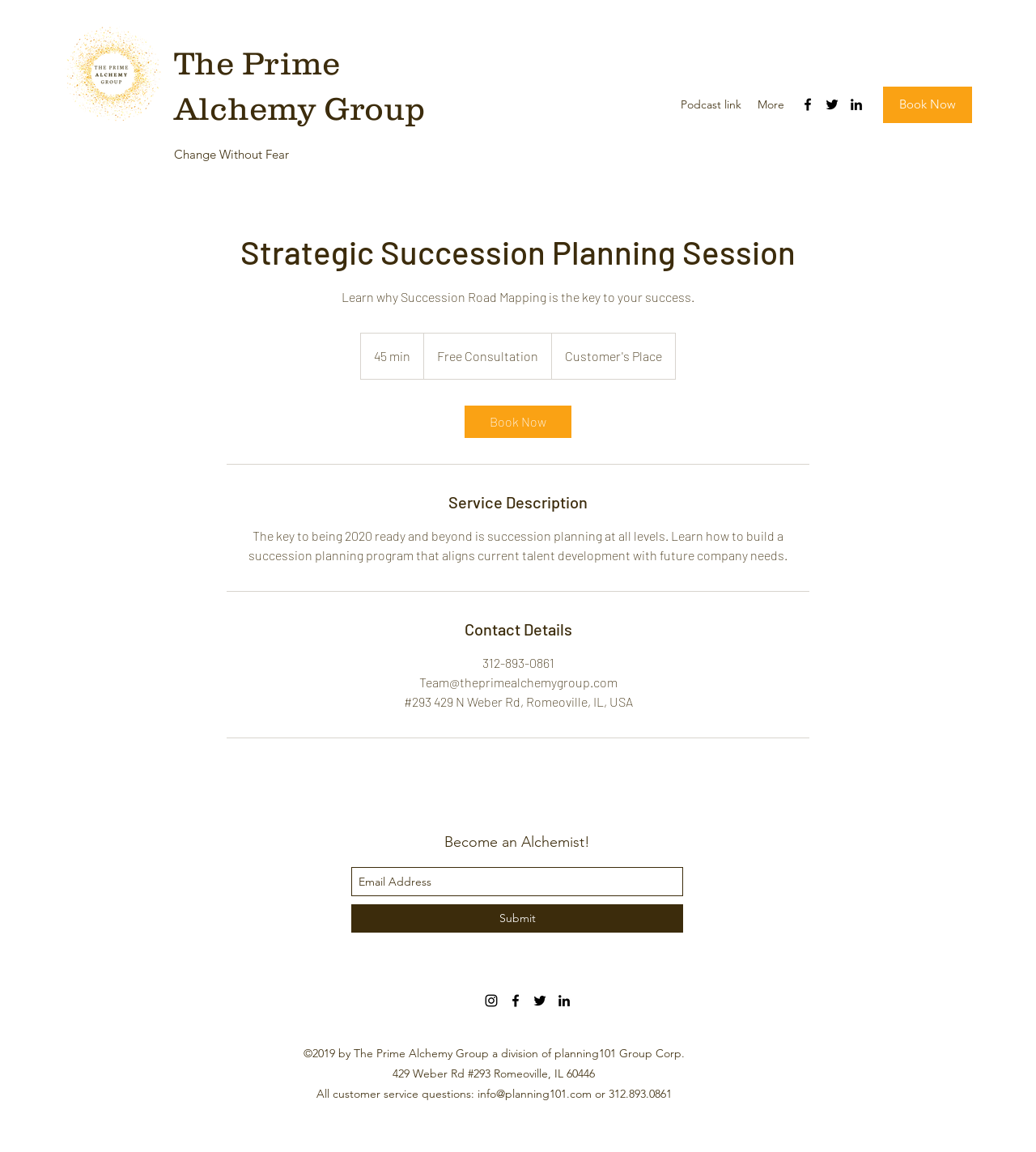Please provide the bounding box coordinates for the element that needs to be clicked to perform the following instruction: "Contact sales". The coordinates should be given as four float numbers between 0 and 1, i.e., [left, top, right, bottom].

None